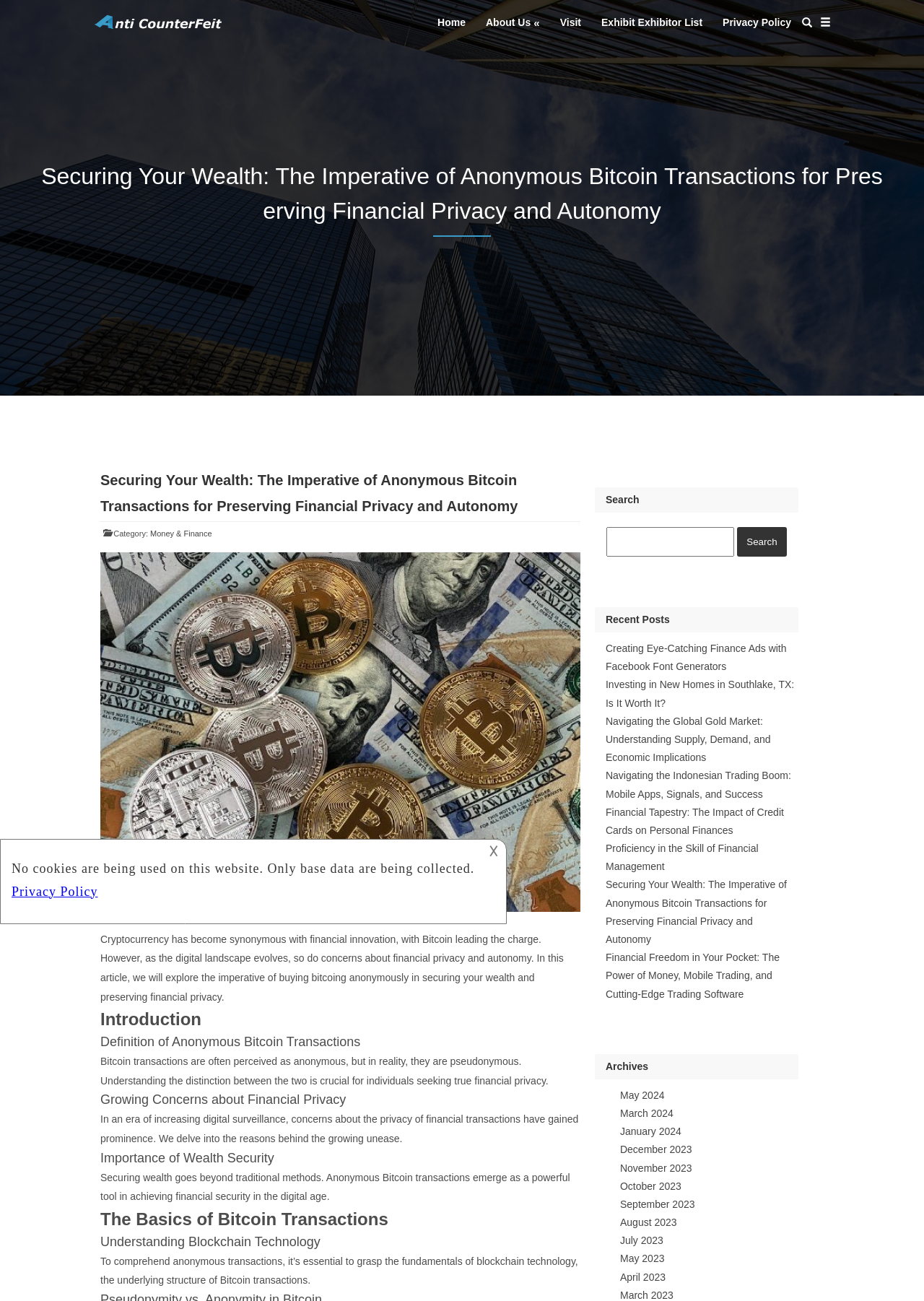Can you find and provide the main heading text of this webpage?

Securing Your Wealth: The Imperative of Anonymous Bitcoin Transactions for Preserving Financial Privacy and Autonomy